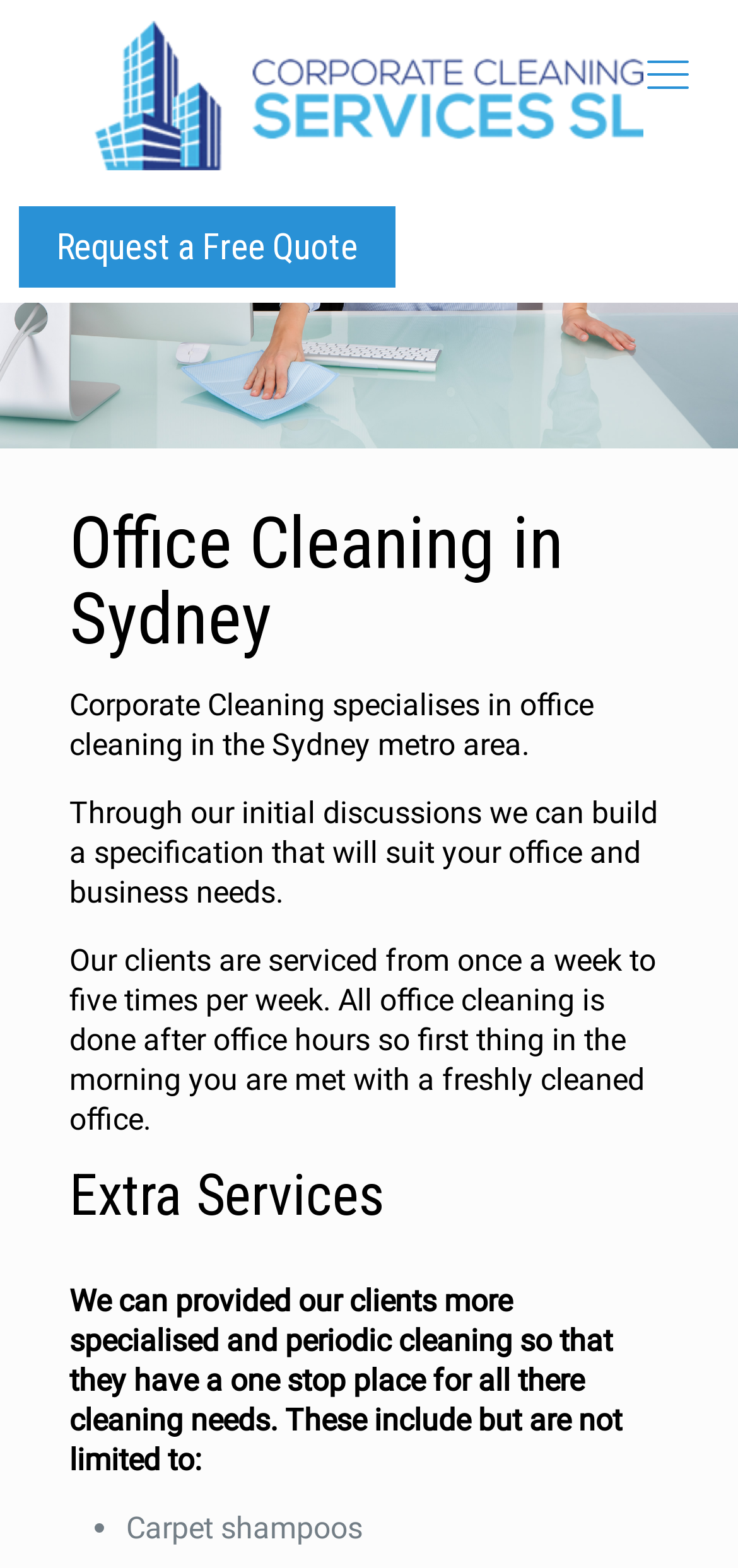Based on what you see in the screenshot, provide a thorough answer to this question: What is the main service offered by Corporate Cleaning?

Based on the webpage content, specifically the heading 'Office Cleaning in Sydney' and the description 'Corporate Cleaning specialises in office cleaning in the Sydney metro area.', it can be inferred that the main service offered by Corporate Cleaning is office cleaning.